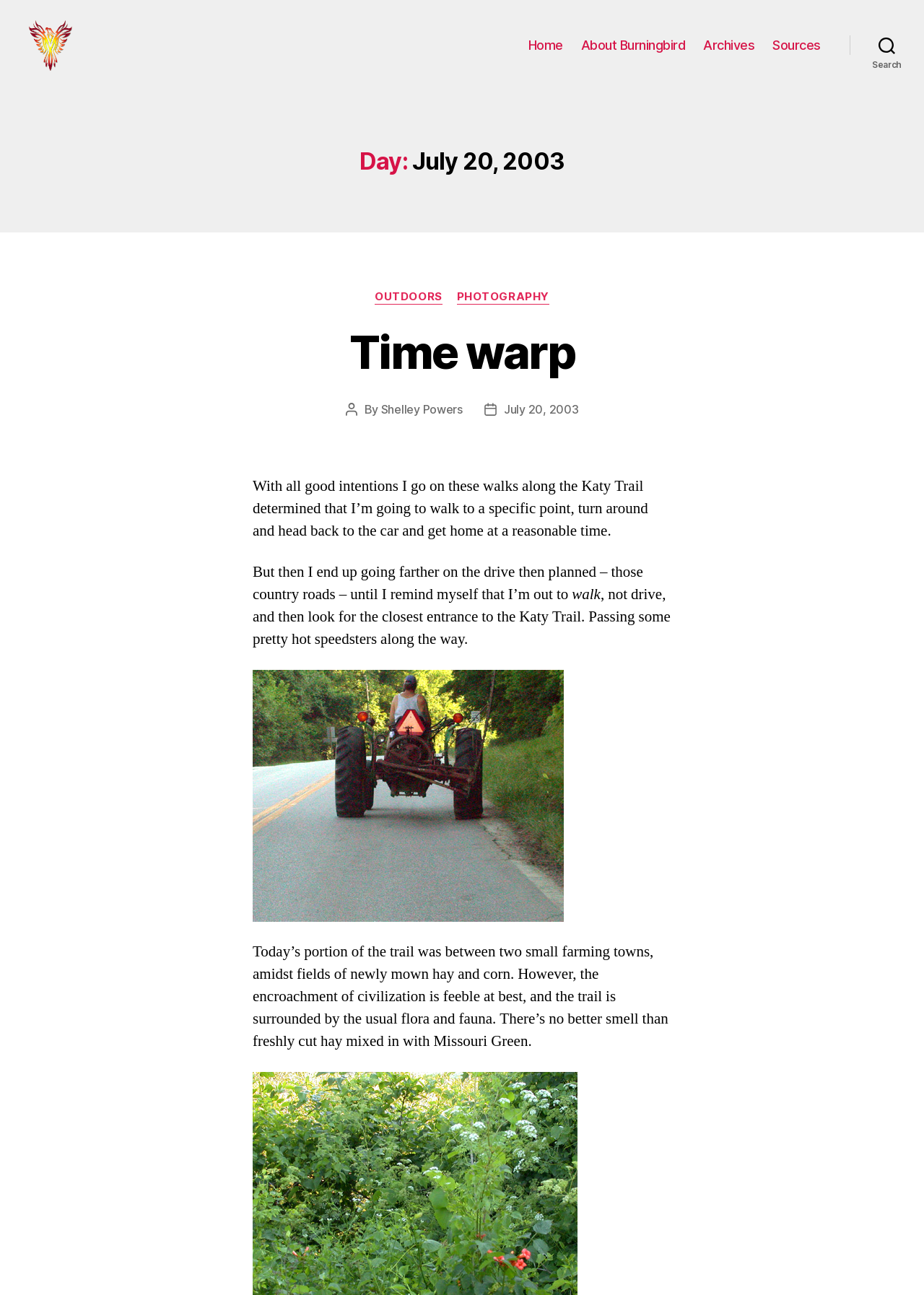Please determine the bounding box coordinates of the element to click on in order to accomplish the following task: "Click the 'OUTDOORS' link". Ensure the coordinates are four float numbers ranging from 0 to 1, i.e., [left, top, right, bottom].

[0.406, 0.235, 0.479, 0.246]